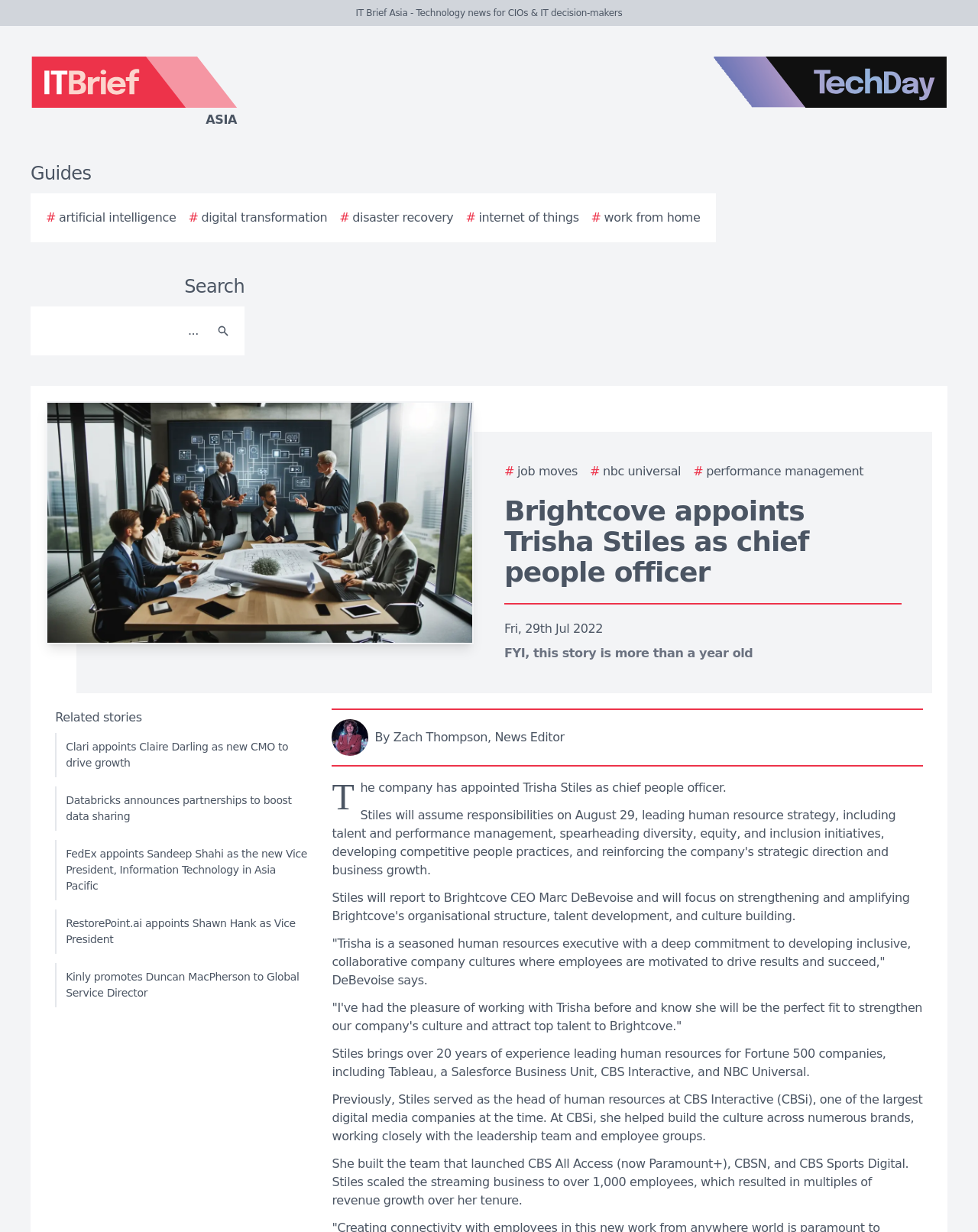Please specify the bounding box coordinates of the element that should be clicked to execute the given instruction: 'Learn more about job moves'. Ensure the coordinates are four float numbers between 0 and 1, expressed as [left, top, right, bottom].

[0.516, 0.375, 0.591, 0.39]